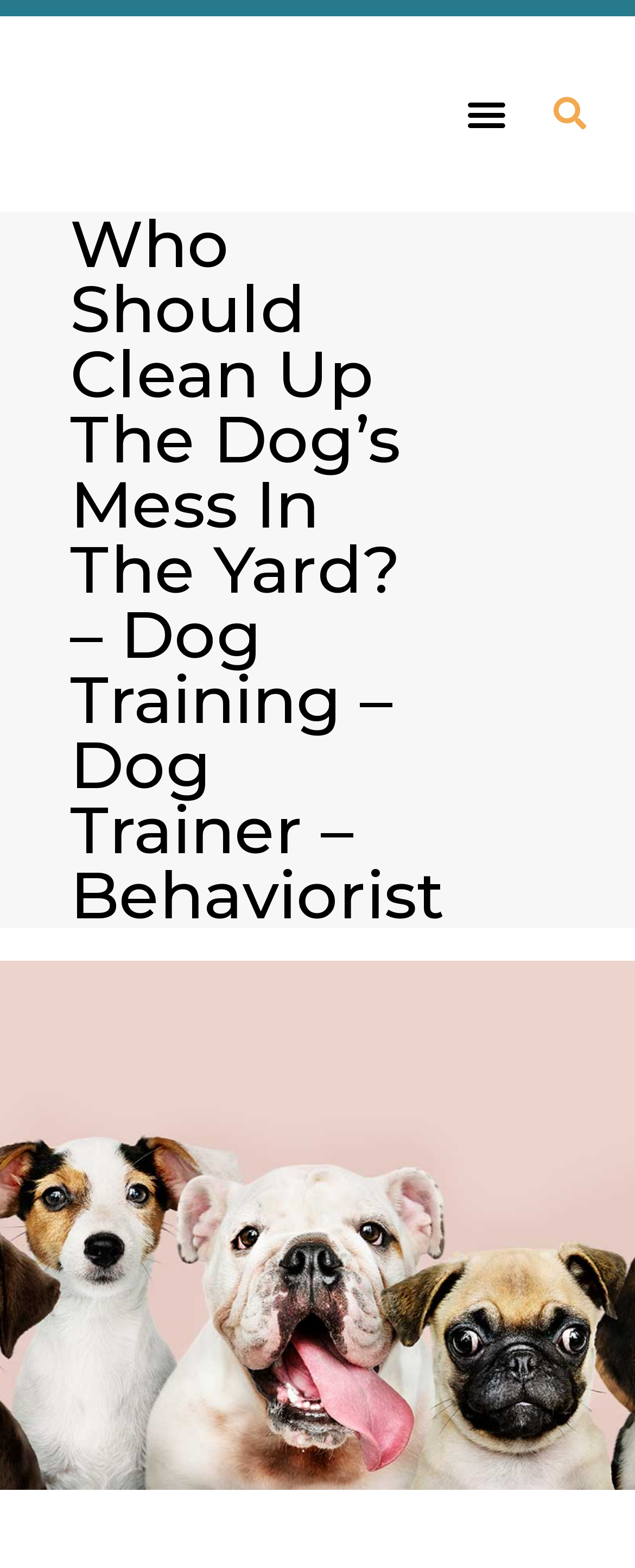Please provide the bounding box coordinates for the UI element as described: "Menu". The coordinates must be four floats between 0 and 1, represented as [left, top, right, bottom].

[0.718, 0.053, 0.814, 0.092]